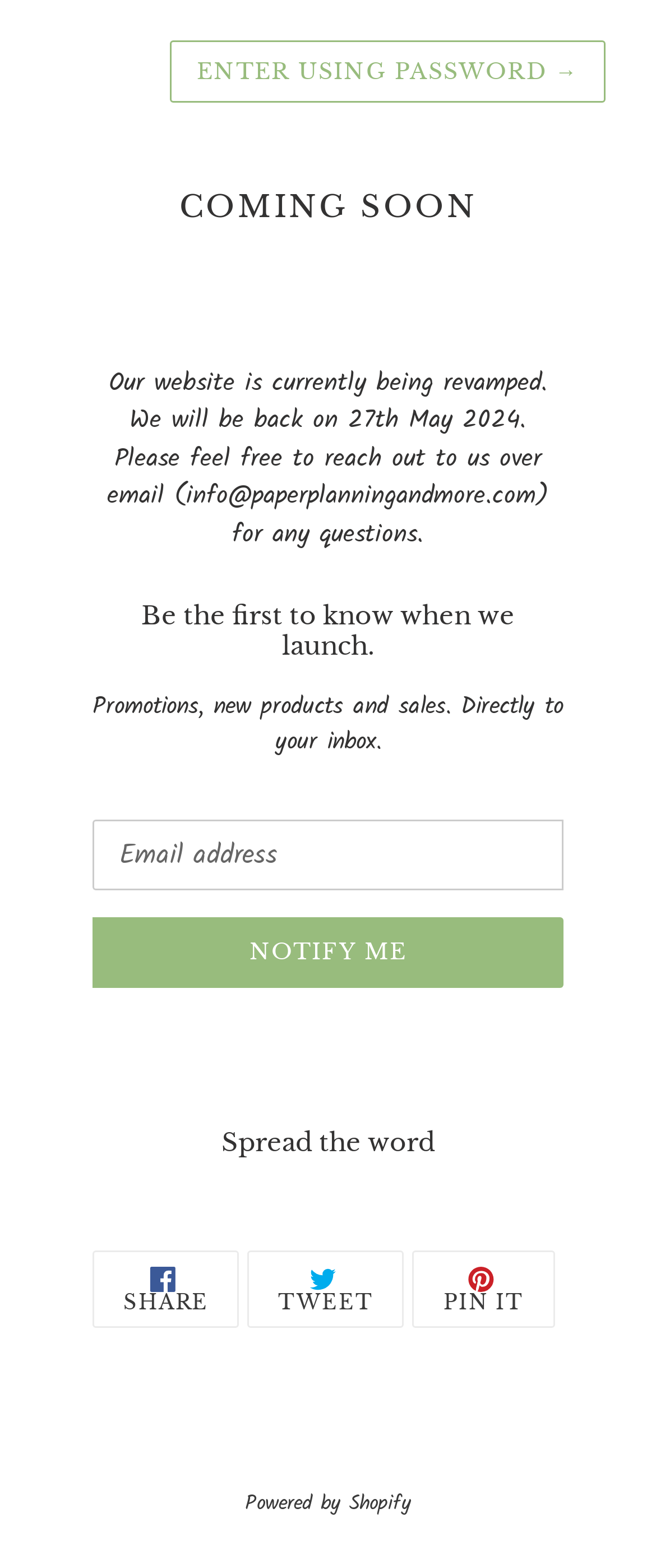Generate a thorough description of the webpage.

The webpage is announcing the upcoming launch of "Paper planning and more", a stationery brand. At the top, there is a prominent link to enter the website using a password. Below this, a large "COMING SOON" message is displayed, followed by a paragraph explaining that the website is currently under revamp and will be back on May 27th, 2024. The paragraph also provides an email address for inquiries.

Further down, there is a call-to-action to be the first to know when the website launches, accompanied by a text input field to enter an email address and a "NOTIFY ME" button. Below this, there is a section promoting the benefits of receiving newsletters, including promotions, new products, and sales.

The webpage also features a "Spread the word" section with three social media links to share the website on Facebook, Twitter, and Pinterest. At the very bottom, there is a "Powered by Shopify" link.